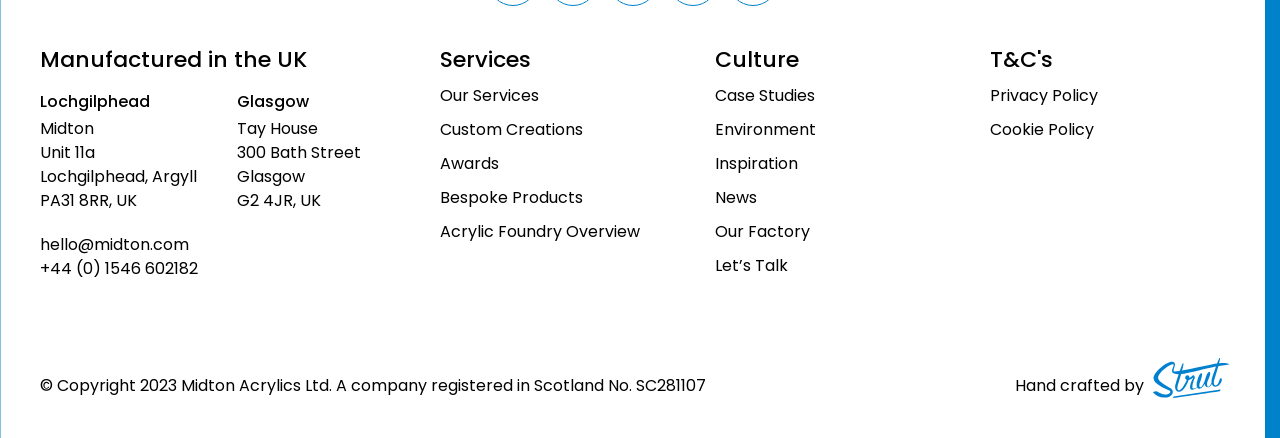Based on the image, please elaborate on the answer to the following question:
What is the company's culture section about?

The company's culture section can be found in the middle-right section of the webpage under the 'Culture' heading. This section includes links to 'Case Studies', 'Environment', 'Inspiration', 'News', 'Our Factory', and 'Let’s Talk'.